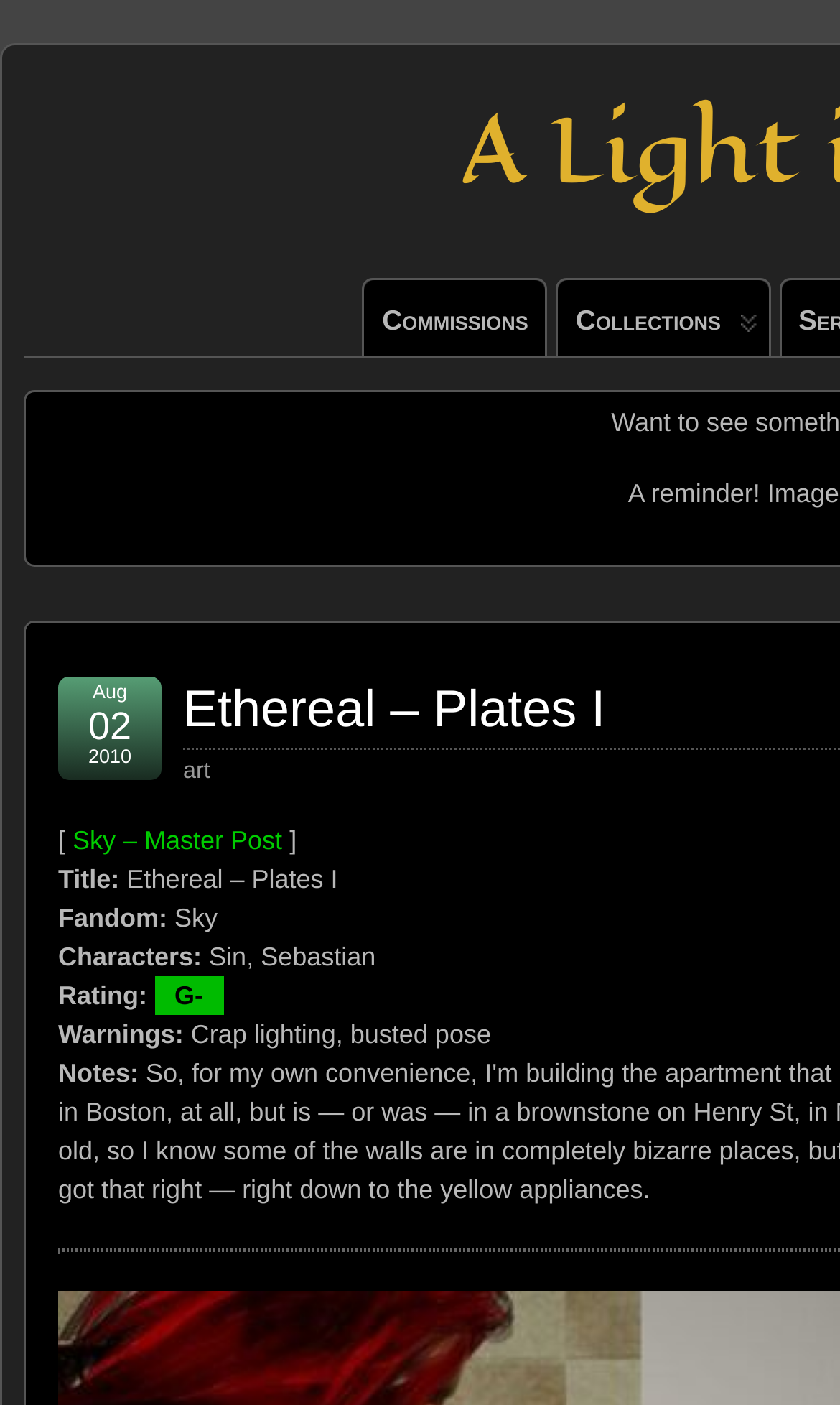From the webpage screenshot, predict the bounding box coordinates (top-left x, top-left y, bottom-right x, bottom-right y) for the UI element described here: Ethereal – Plates I

[0.218, 0.484, 0.721, 0.526]